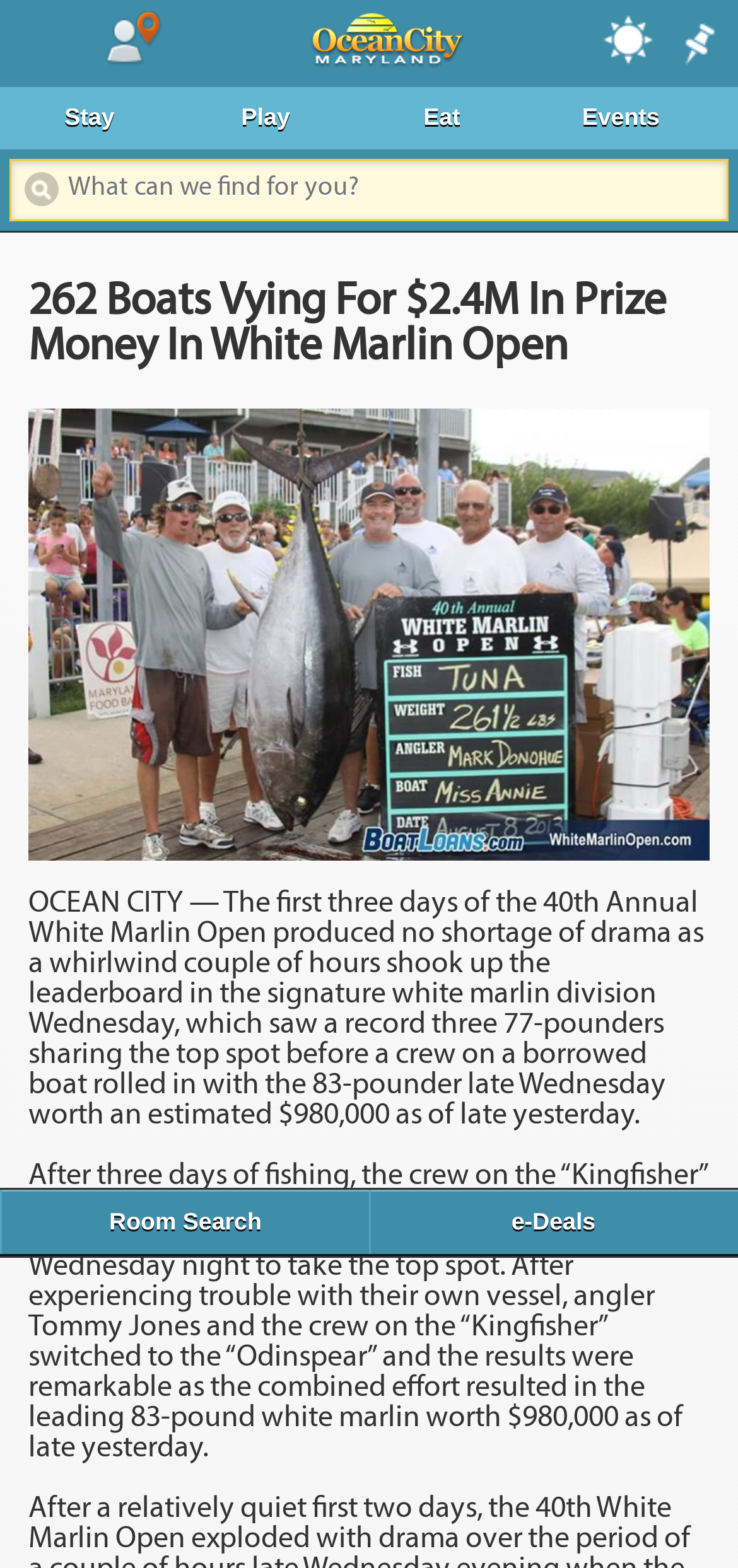Pinpoint the bounding box coordinates of the clickable area necessary to execute the following instruction: "Search for something". The coordinates should be given as four float numbers between 0 and 1, namely [left, top, right, bottom].

[0.013, 0.101, 0.987, 0.141]